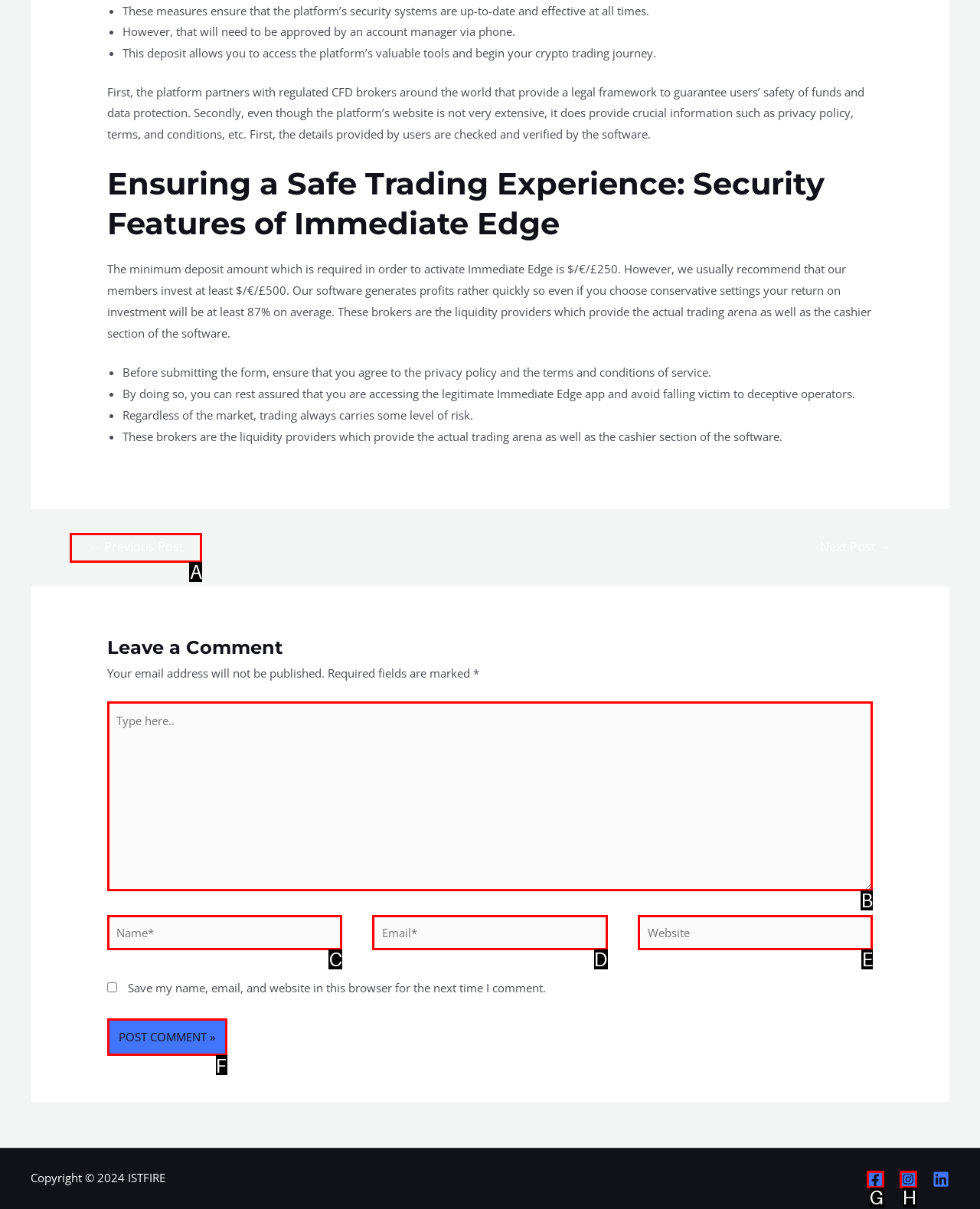Determine the UI element that matches the description: aria-label="Instagram"
Answer with the letter from the given choices.

H